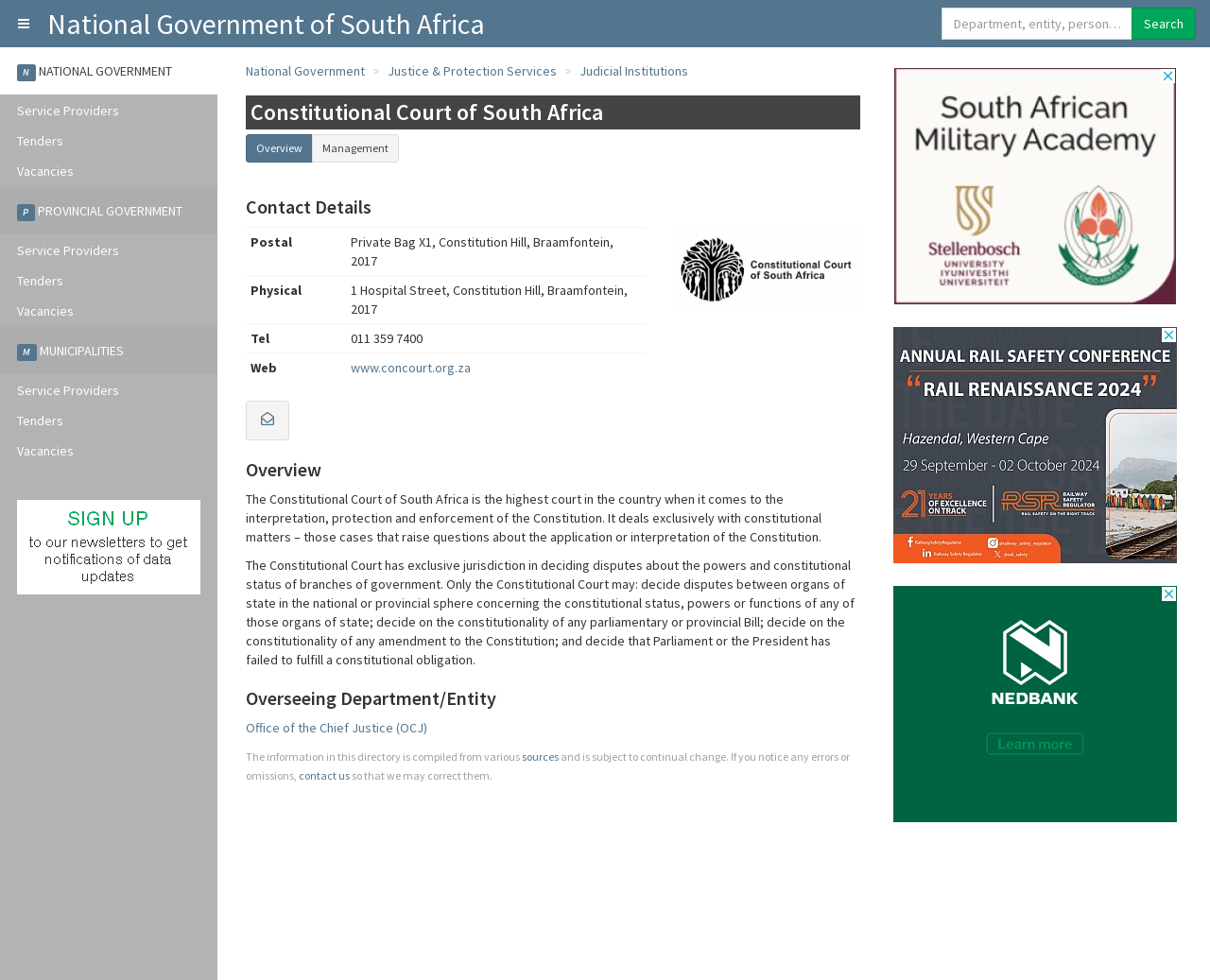Determine the bounding box coordinates for the HTML element described here: "Justice & Protection Services".

[0.32, 0.063, 0.46, 0.082]